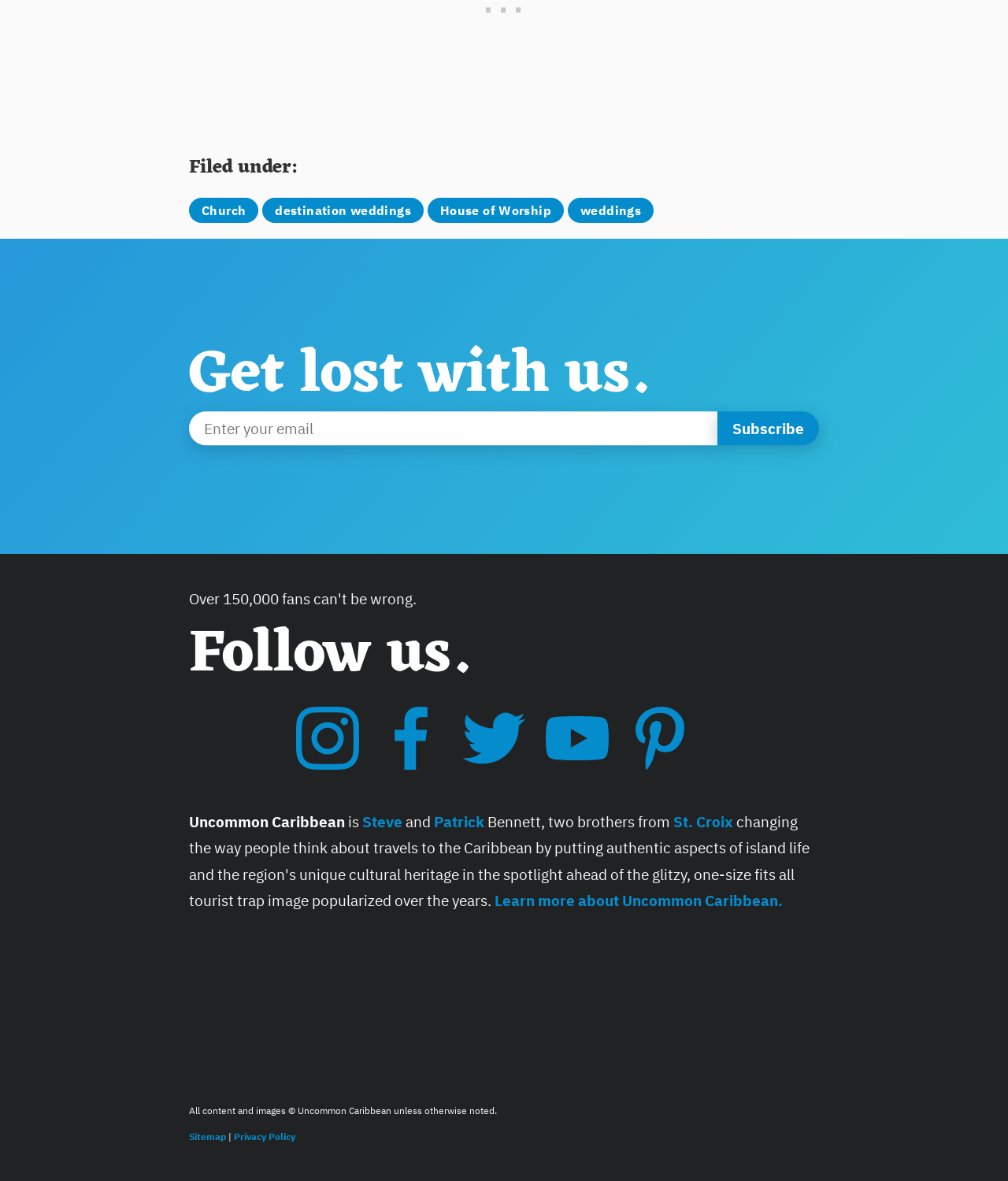Given the element description: "SINGER | ACTRESS | ENTERTAINER", predict the bounding box coordinates of this UI element. The coordinates must be four float numbers between 0 and 1, given as [left, top, right, bottom].

None